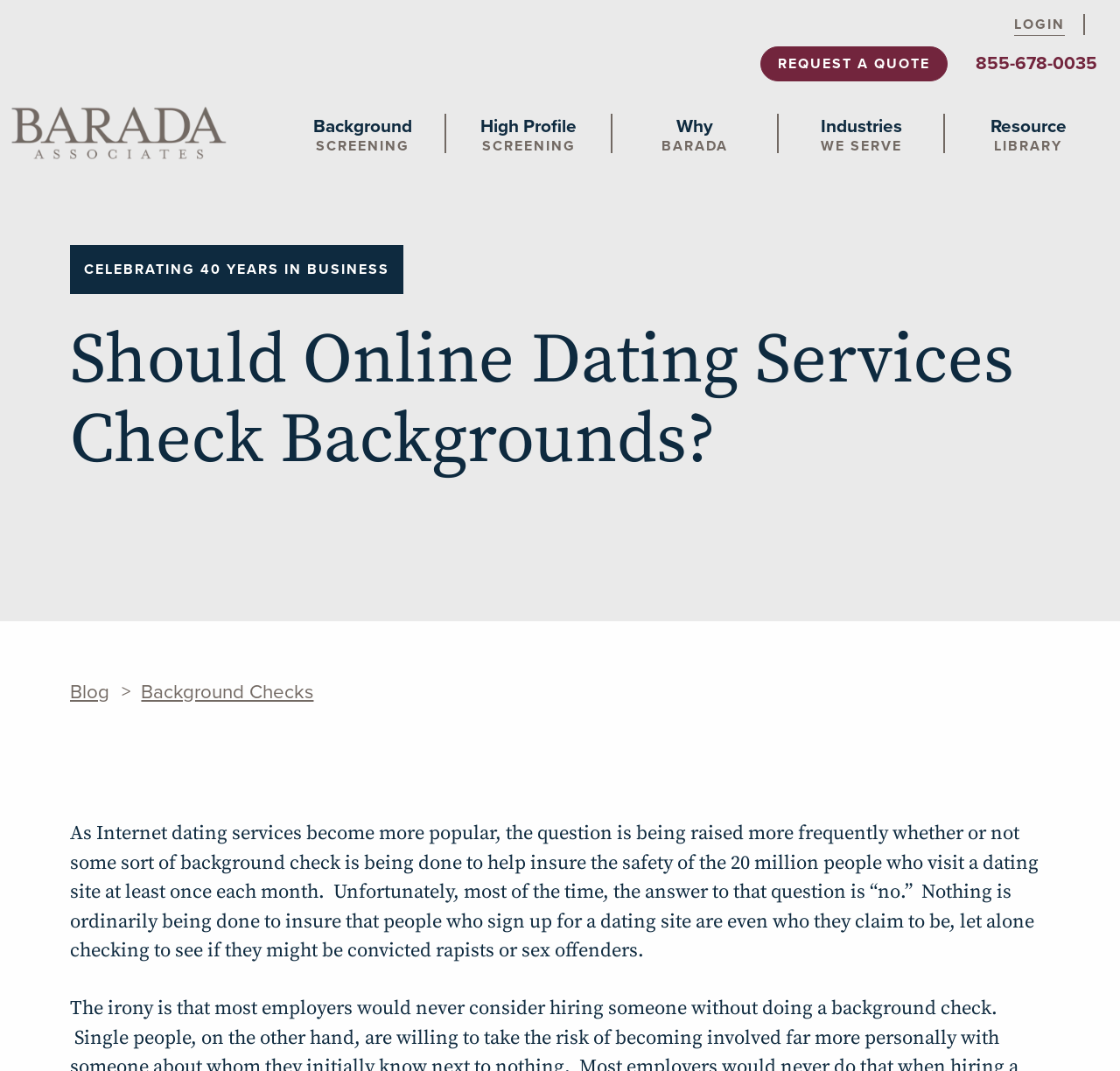Given the element description "About" in the screenshot, predict the bounding box coordinates of that UI element.

[0.559, 0.156, 0.683, 0.201]